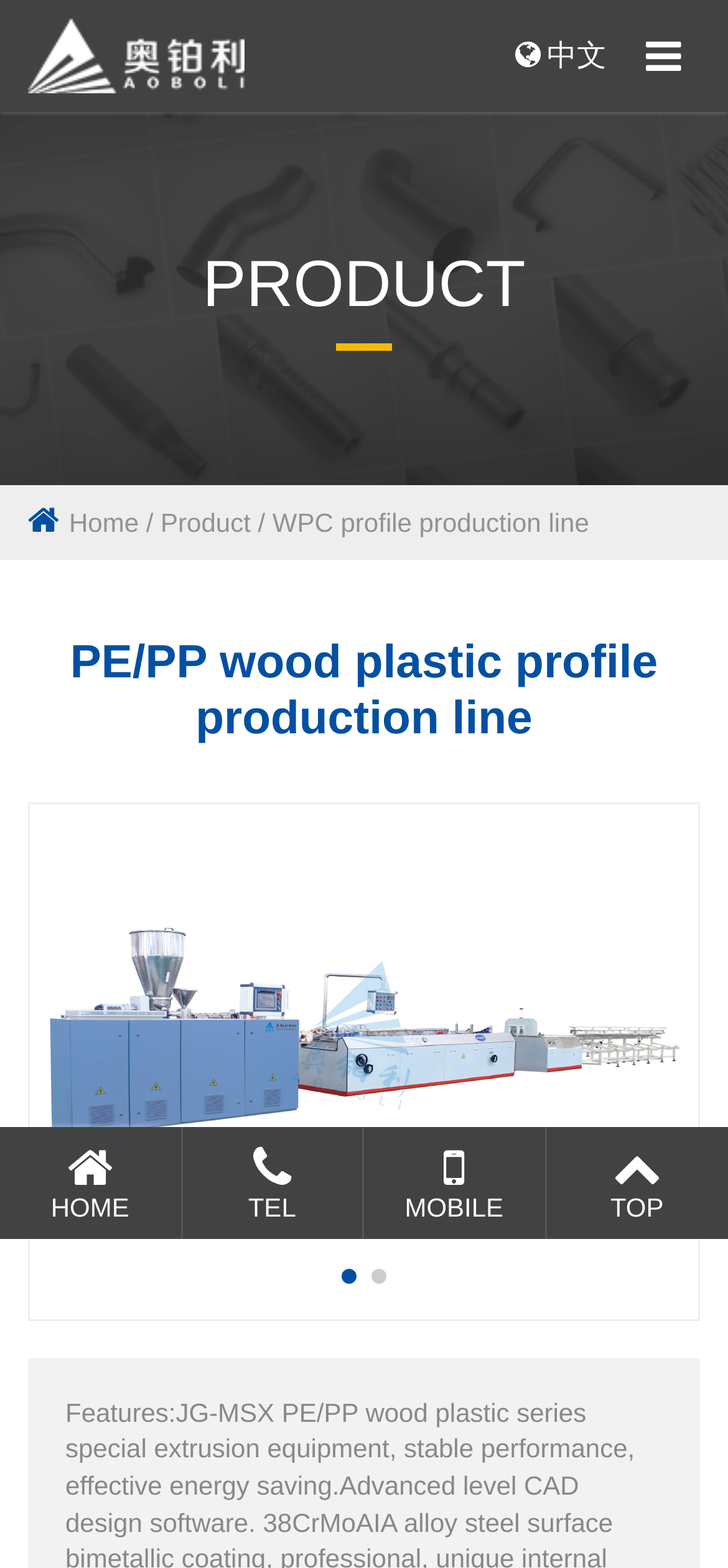Offer a detailed account of what is visible on the webpage.

The webpage is about PE/PP wood plastic profile production line and related products from Zhangjiagang Aoboli Machinery Co., Ltd. At the top left, there is a link to the company's PE pipe production line, accompanied by a heading with the same text. On the top right, there is a button with a search icon and a link to switch to Chinese language.

Below the top section, there is a heading "PRODUCT" in the middle. Underneath, there are navigation links to "Home", "Product", and "WPC profile production line". The main content of the page is a heading "PE/PP wood plastic profile production line" followed by a large image showcasing the product.

To the right of the image, there are two buttons to navigate through slides. At the bottom of the page, there are four links with icons: "HOME", "TEL", "MOBILE", and "TOP", which are likely links to the company's contact information and a back-to-top button.

Overall, the webpage is focused on presenting the PE/PP wood plastic profile production line product and providing navigation to related pages and contact information.